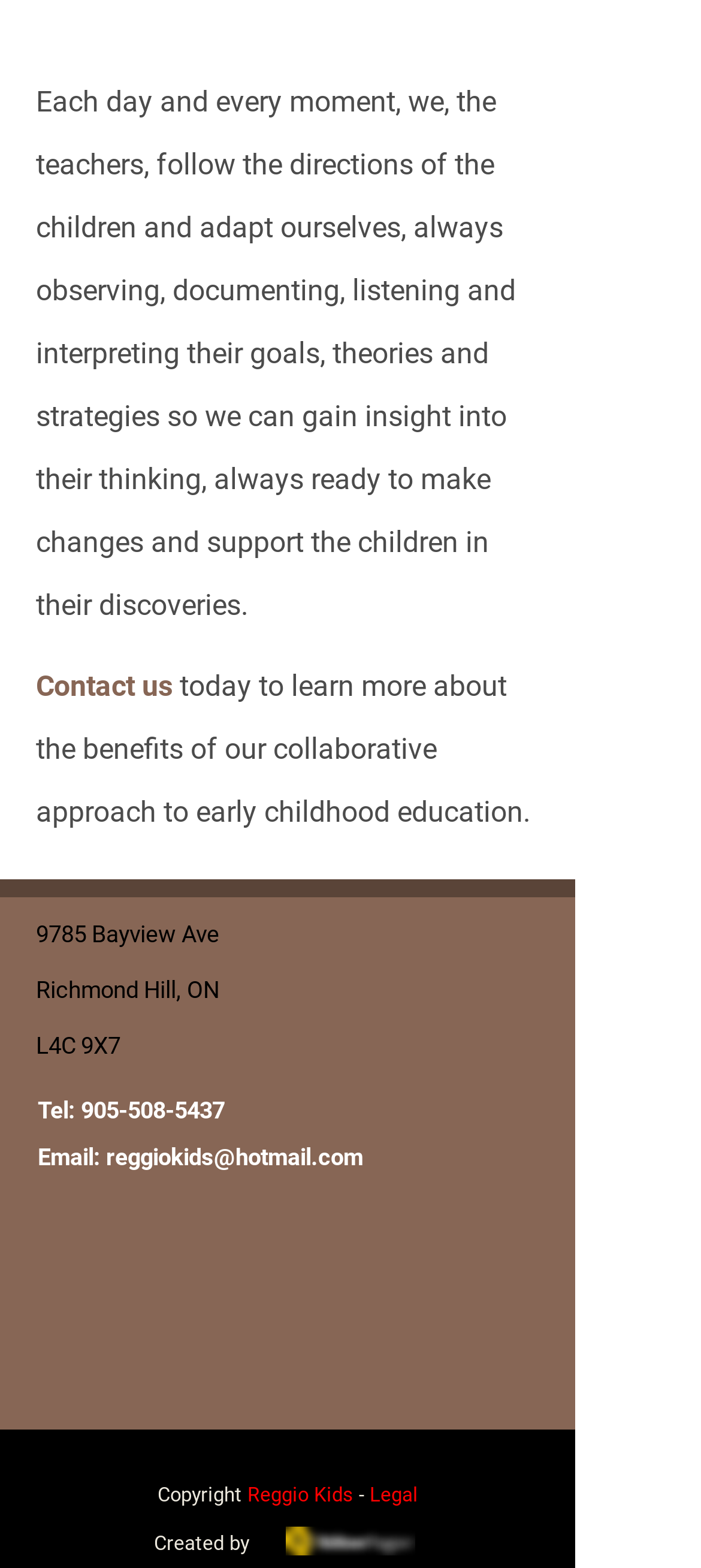Could you indicate the bounding box coordinates of the region to click in order to complete this instruction: "Visit the 'Yellow Pages for business' website".

[0.408, 0.974, 0.592, 0.992]